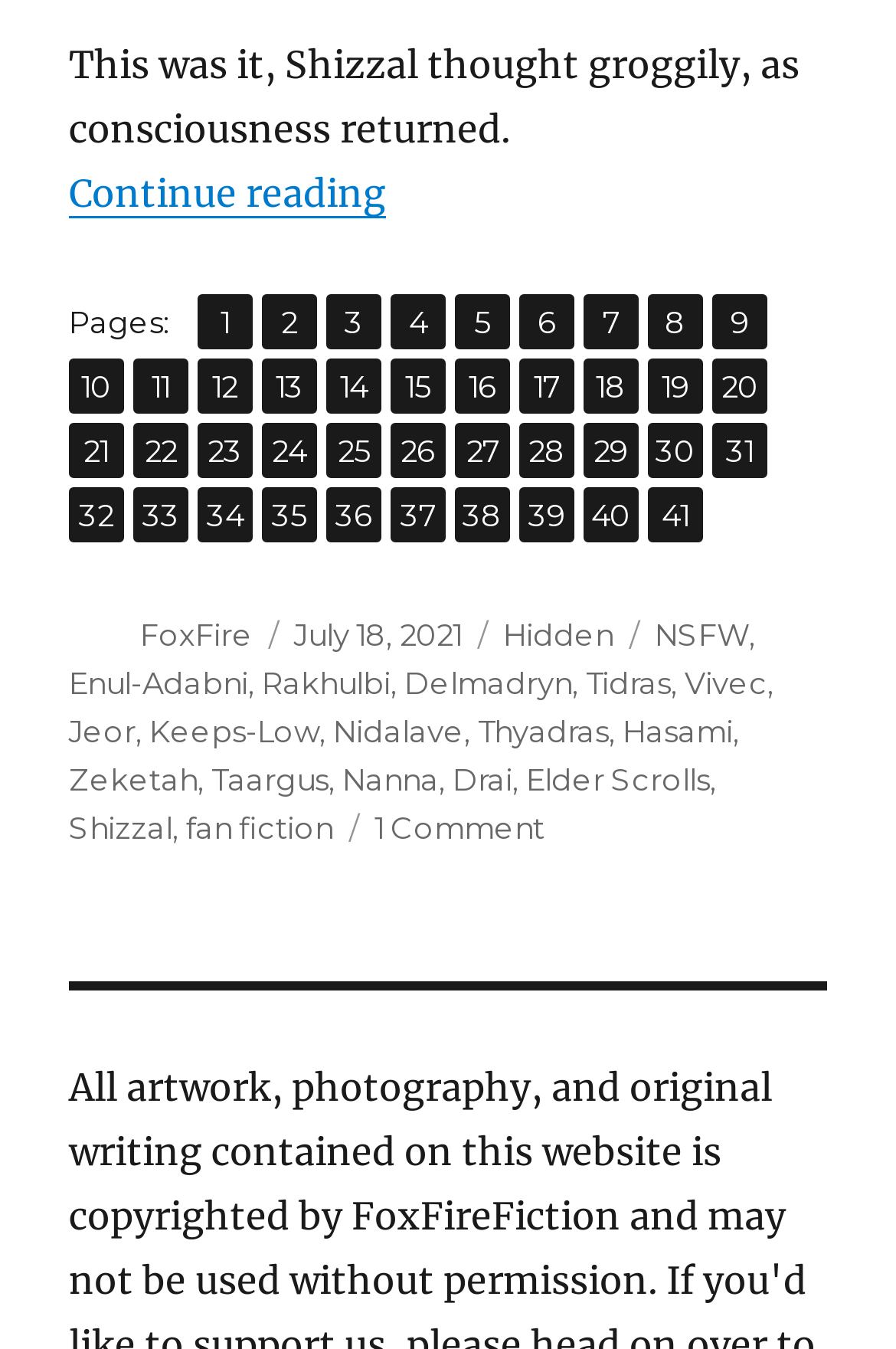Determine the bounding box coordinates of the clickable region to execute the instruction: "Click the Get Started button". The coordinates should be four float numbers between 0 and 1, denoted as [left, top, right, bottom].

None